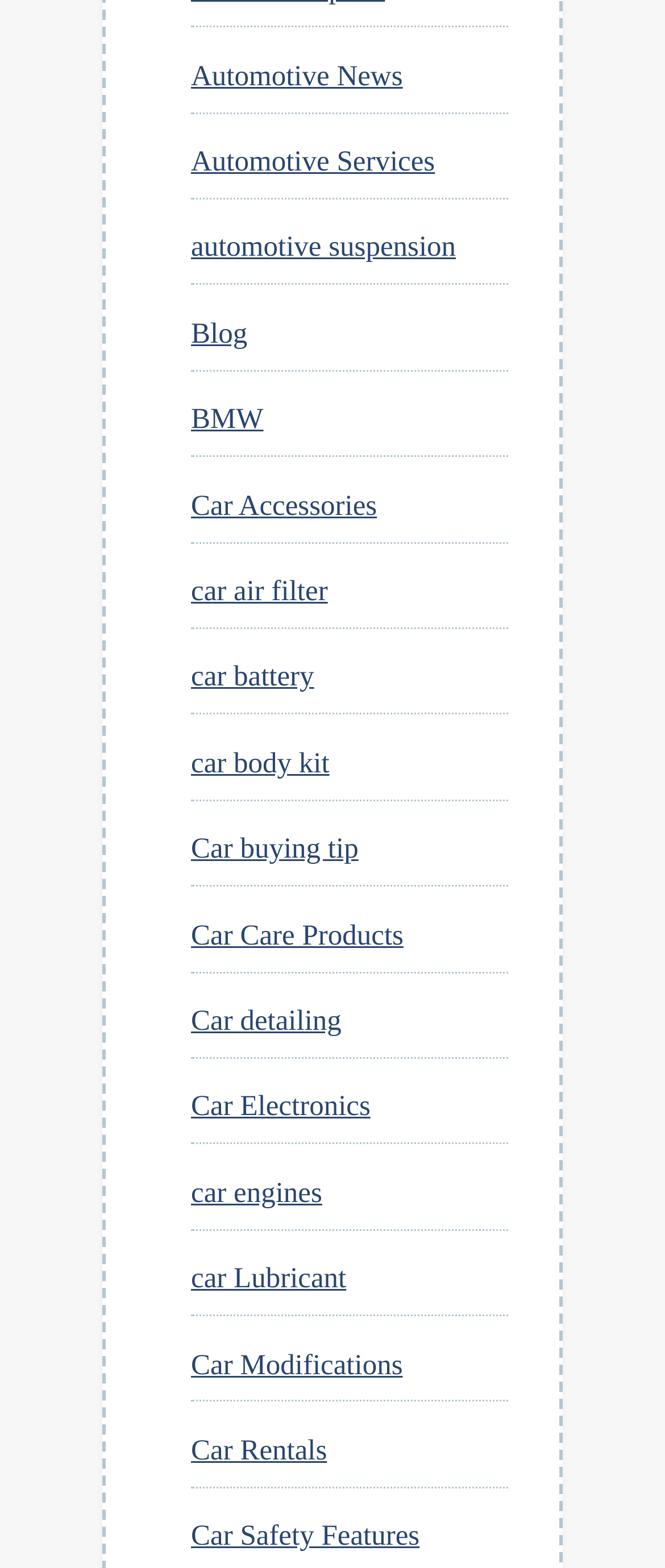Identify the bounding box coordinates for the UI element mentioned here: "Blog". Provide the coordinates as four float values between 0 and 1, i.e., [left, top, right, bottom].

[0.287, 0.202, 0.372, 0.223]